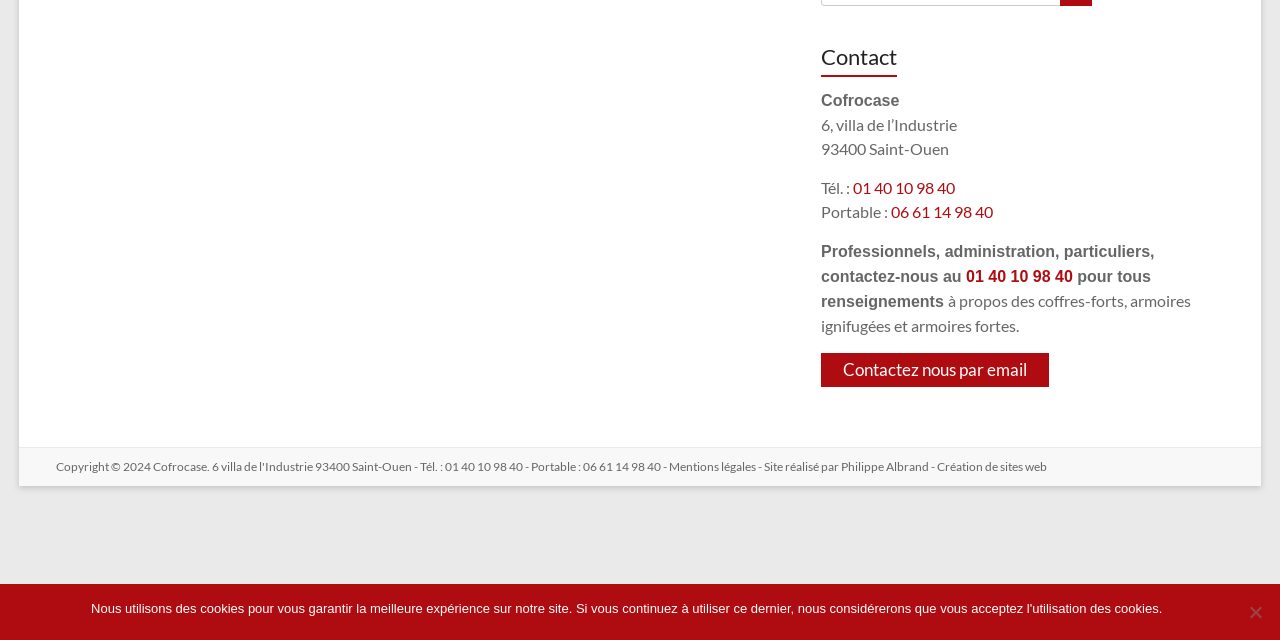Identify the bounding box of the UI element that matches this description: "Cofrocase".

[0.12, 0.717, 0.162, 0.741]